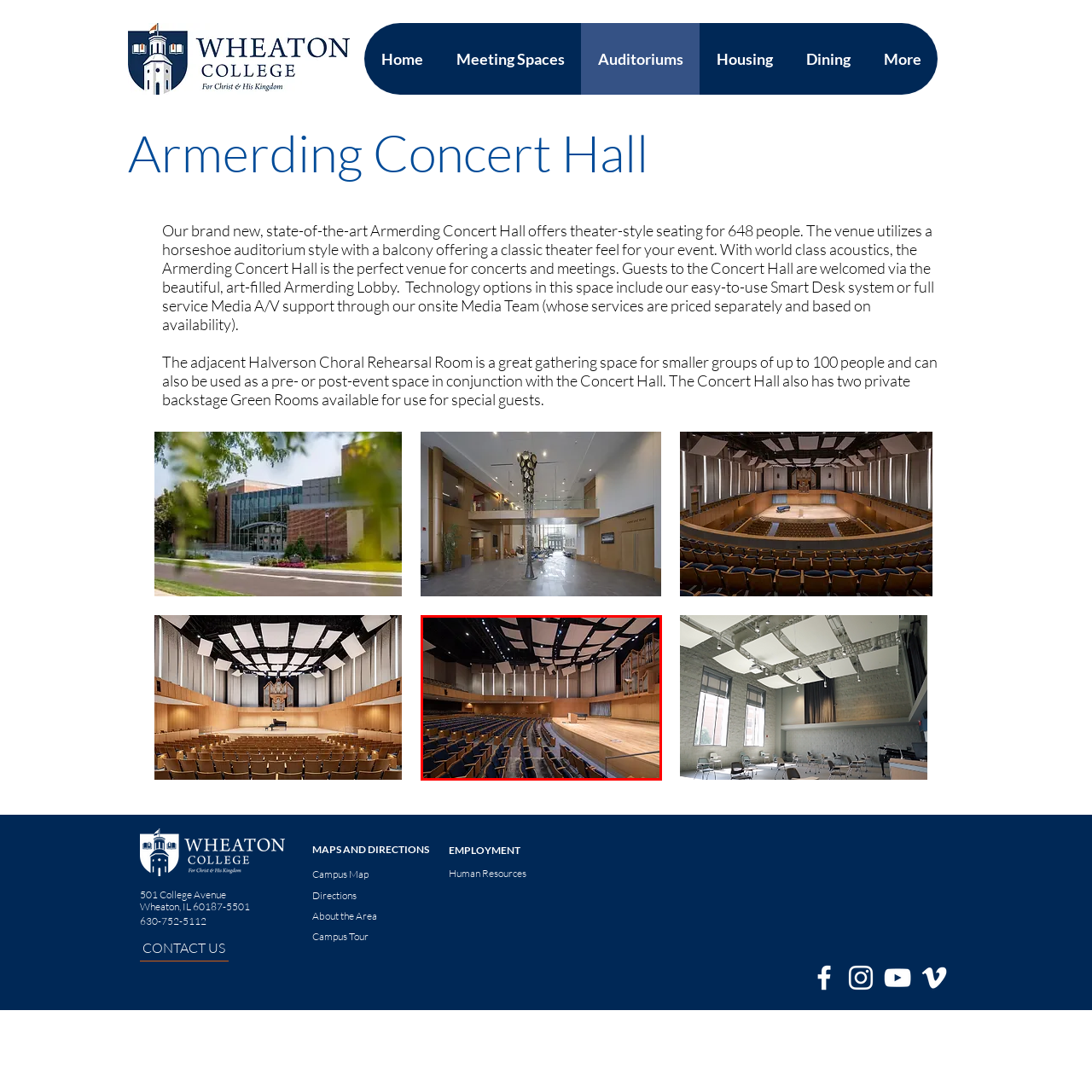Create a thorough and descriptive caption for the photo marked by the red boundary.

The image showcases the interior of the Armerding Concert Hall, a modern venue designed for a variety of events. The spacious auditorium features comfortable, theater-style seating that can accommodate 648 guests. The elegant, curved stage area is visible at the forefront, complete with a podium, highlighting the hall's purpose for performances and presentations. 

Above, ceiling panels are strategically placed to enhance acoustics, reflecting the hall’s commitment to providing exceptional sound quality for concerts and gatherings. In the background, large windows allow natural light to filter in, creating an inviting atmosphere. The presence of an organ in the corner adds a touch of sophistication, suggesting the venue's versatility for varied musical performances. This setting is ideal for both concerts and meetings, blending functionality with aesthetic appeal.